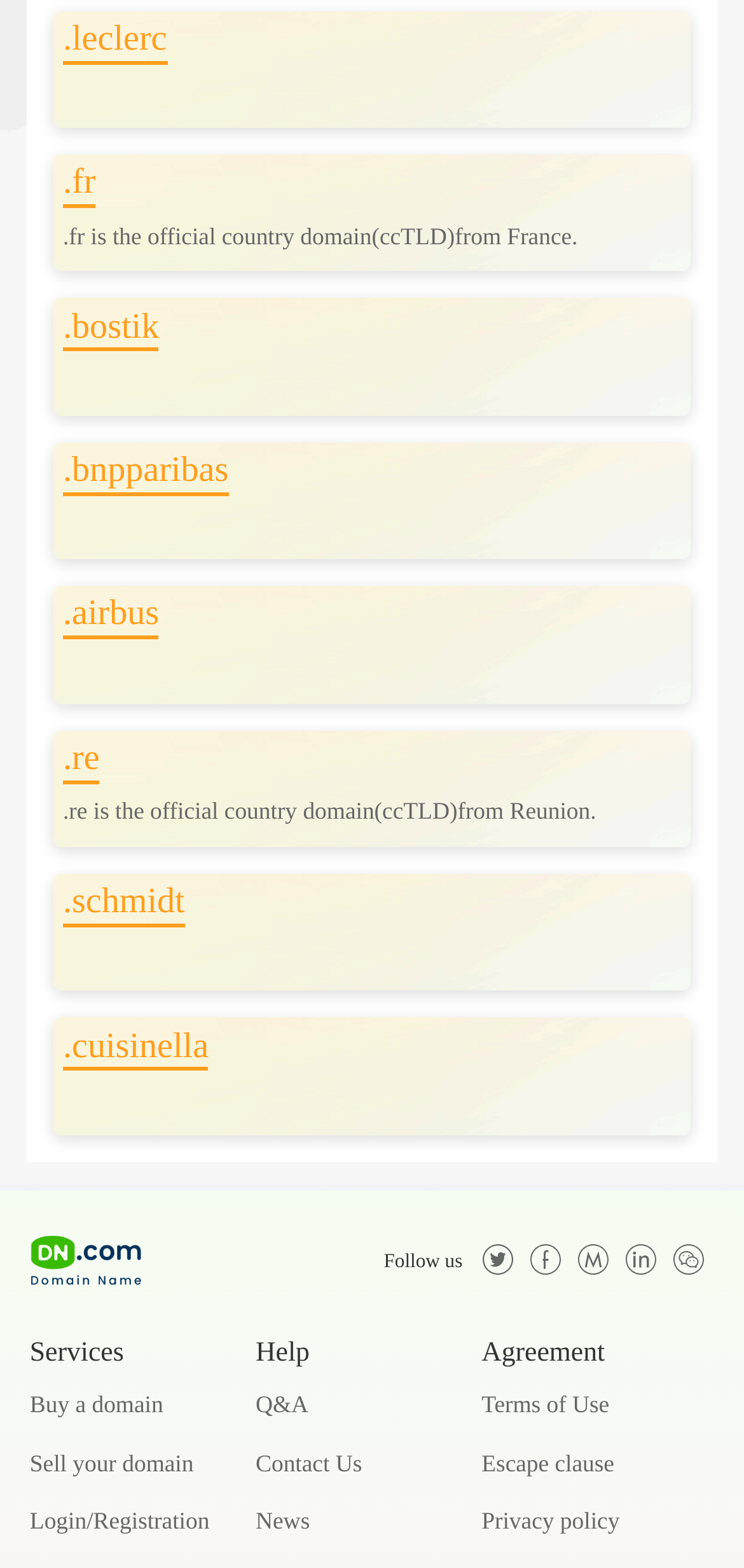Please answer the following question using a single word or phrase: How many social media links are there?

5